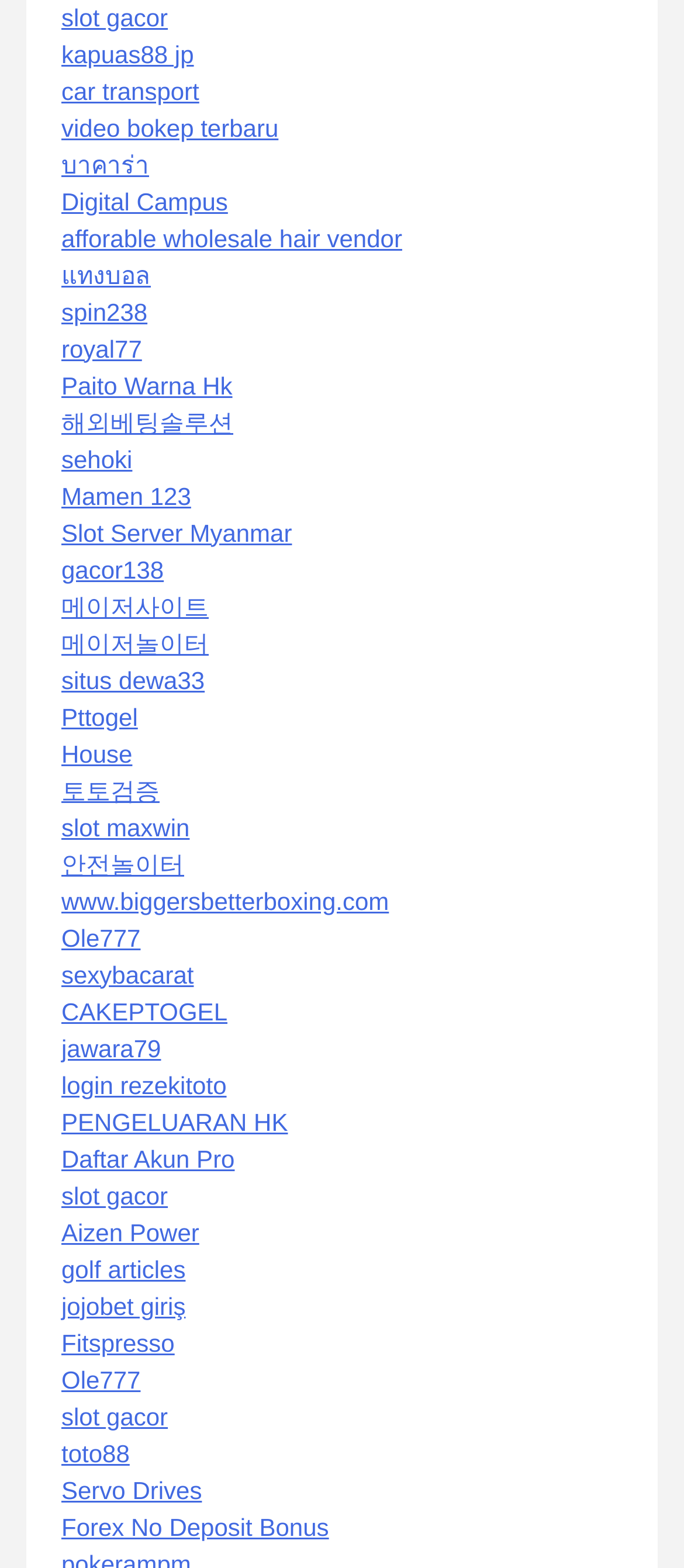Show the bounding box coordinates for the HTML element as described: "Paito Warna Hk".

[0.09, 0.237, 0.34, 0.254]